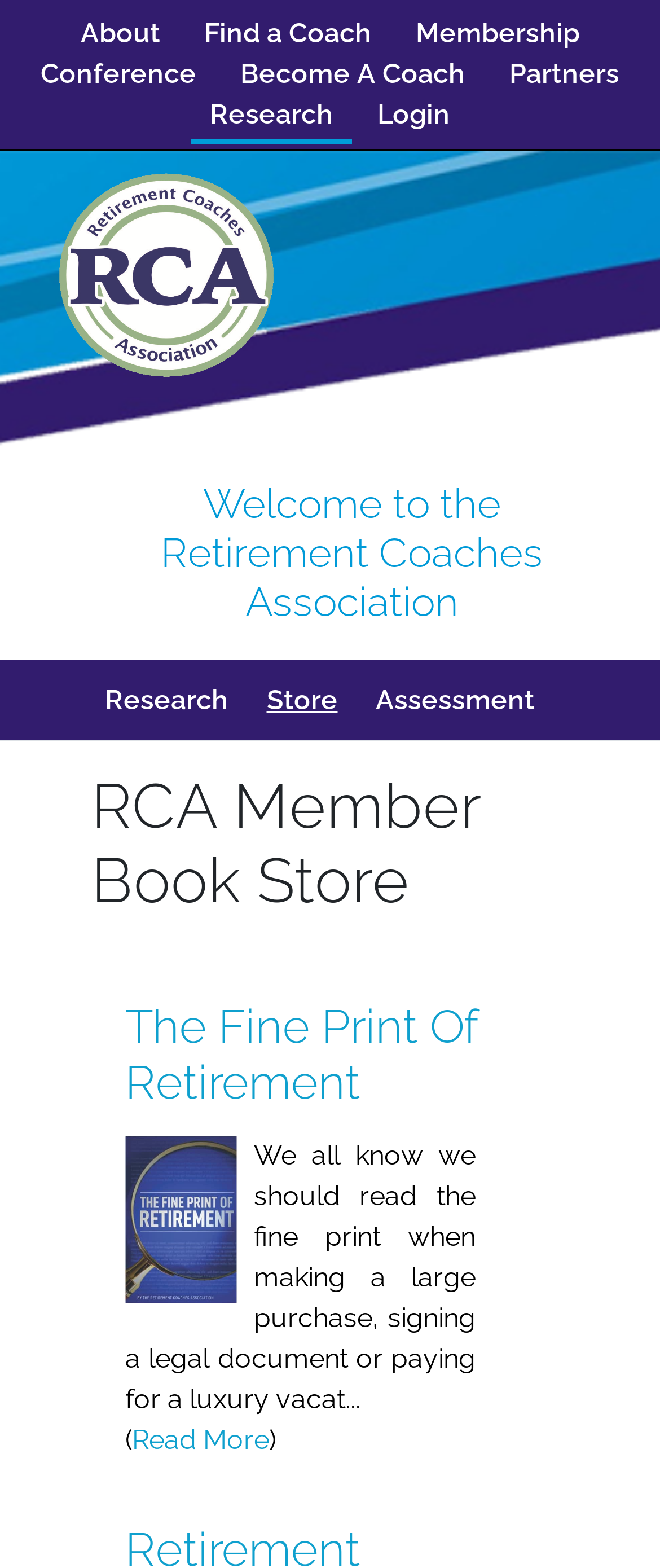Based on the element description: "The Fine Print Of Retirement", identify the UI element and provide its bounding box coordinates. Use four float numbers between 0 and 1, [left, top, right, bottom].

[0.19, 0.165, 0.723, 0.235]